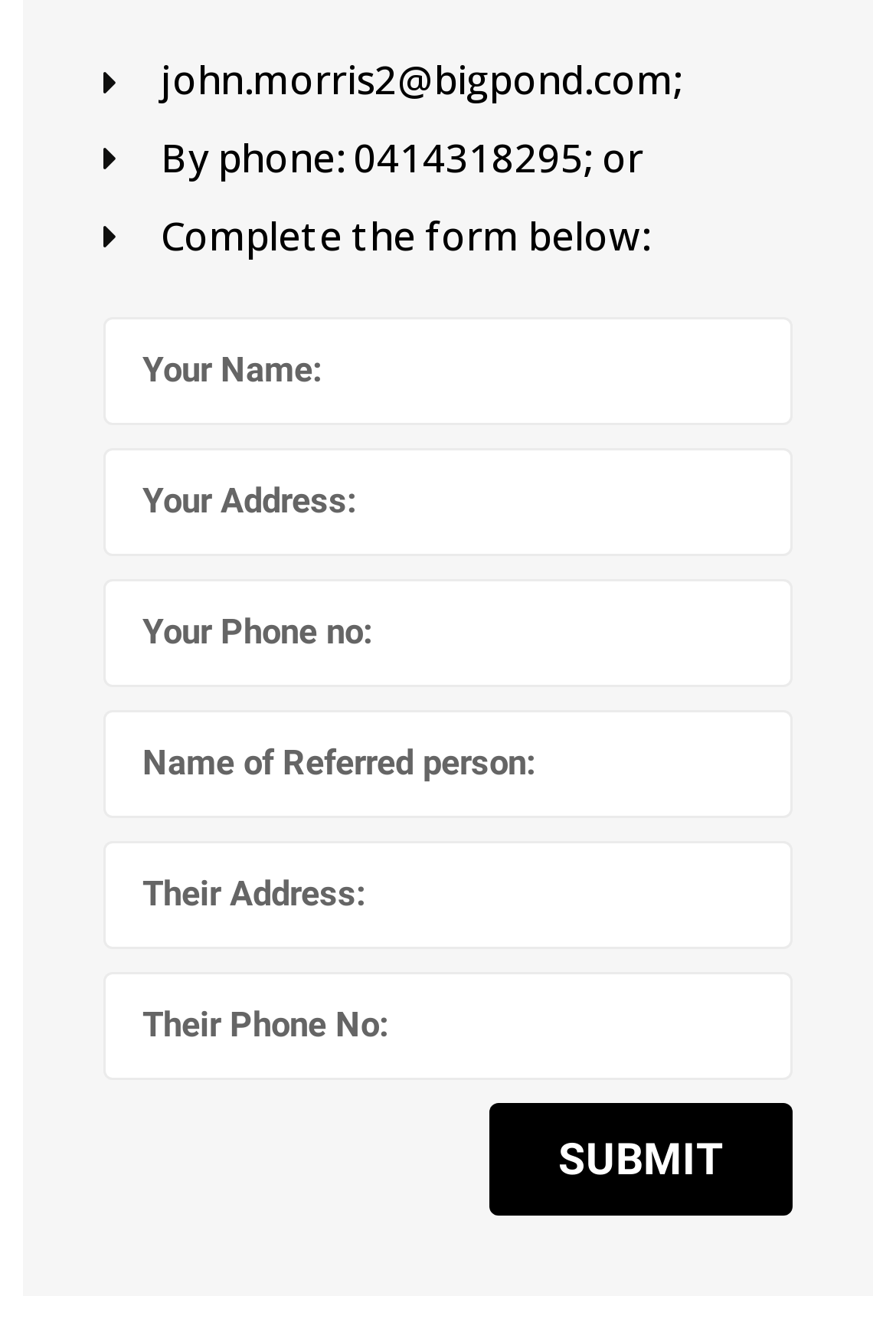Please reply to the following question using a single word or phrase: 
What is the contact email address?

john.morris2@bigpond.com